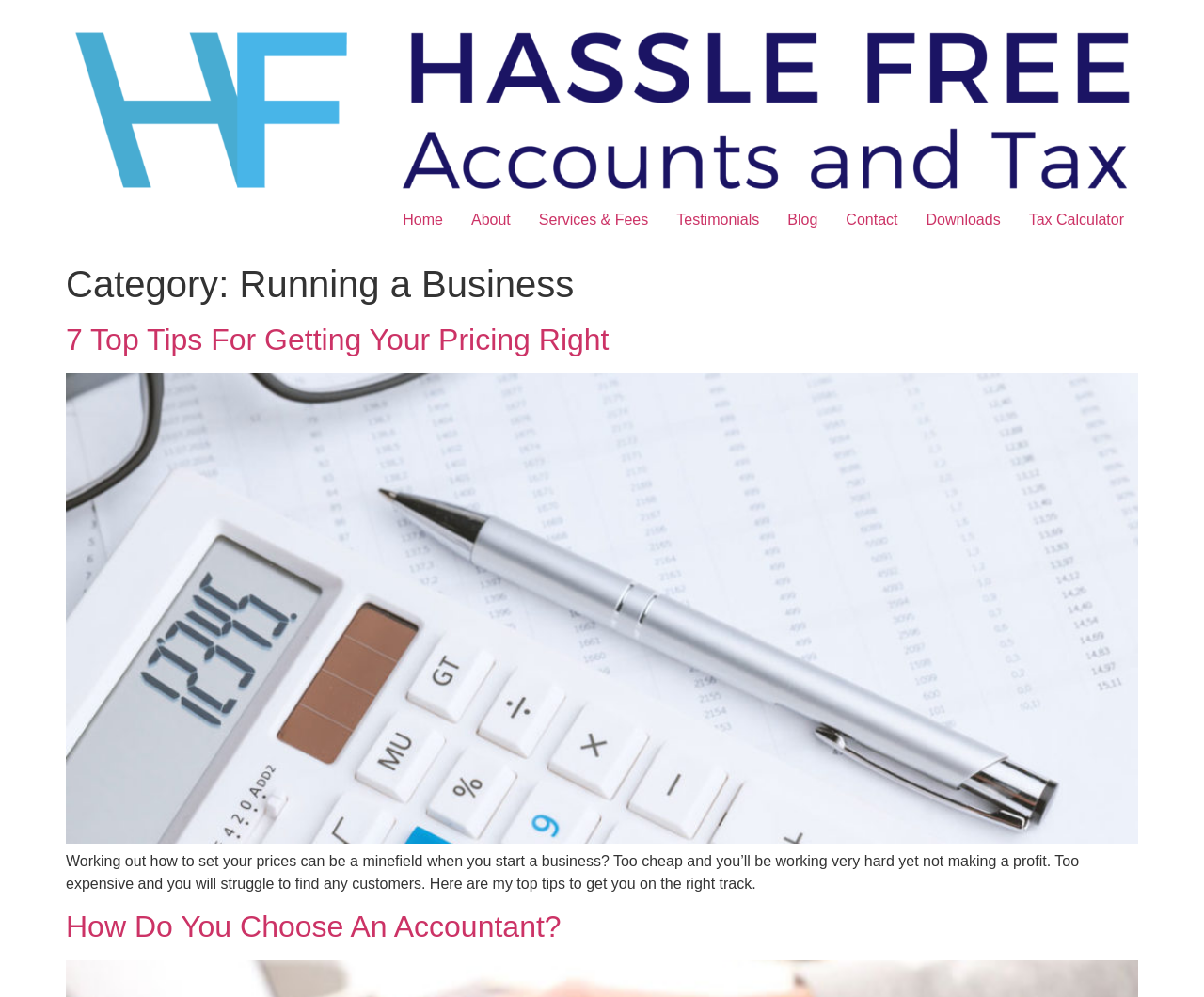Determine the bounding box coordinates of the clickable region to carry out the instruction: "read about services and fees".

[0.436, 0.202, 0.55, 0.24]